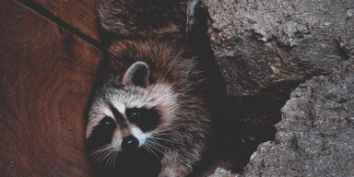Refer to the screenshot and answer the following question in detail:
Where is the raccoon situated?

The image shows the raccoon nestled within a rocky environment, which suggests that the creature is situated in a natural setting with rocks and possibly other wildlife.